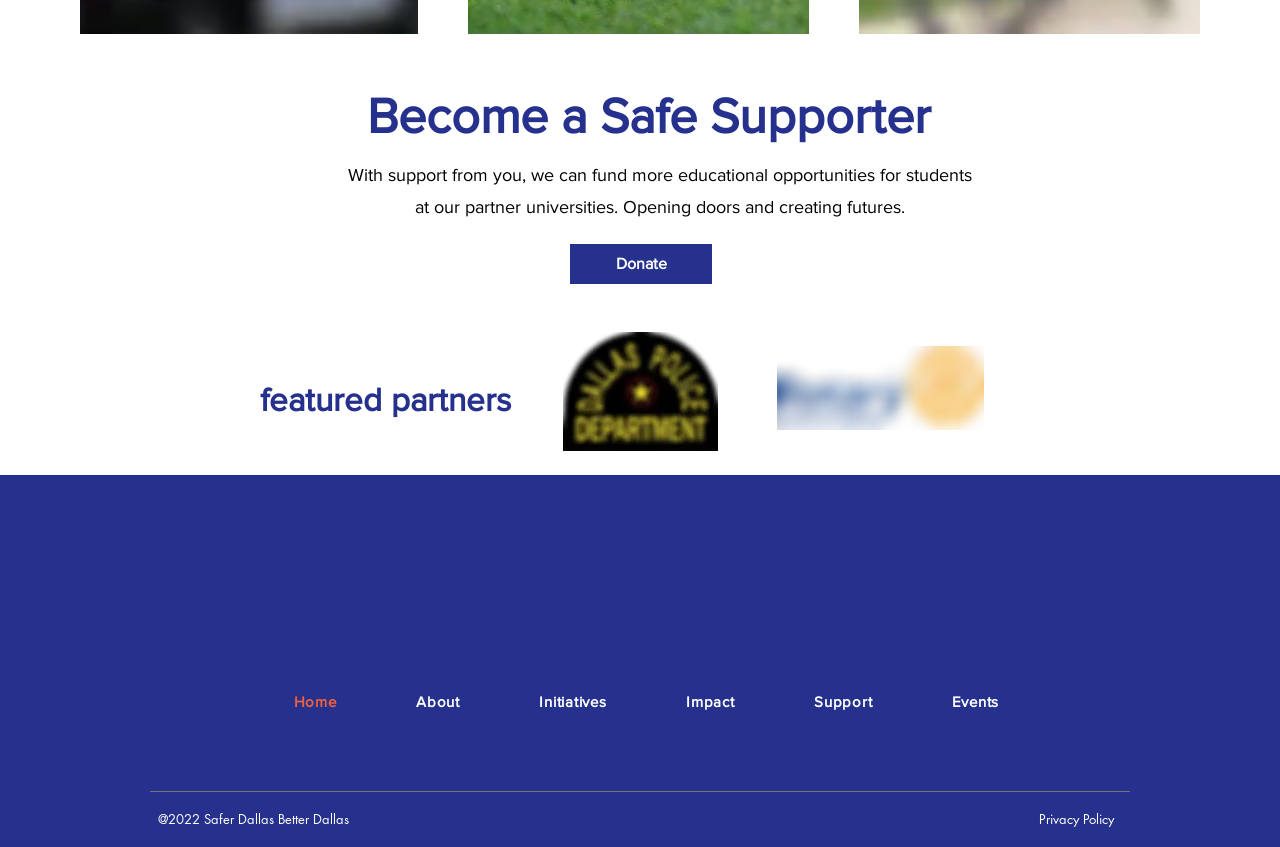Please find and report the bounding box coordinates of the element to click in order to perform the following action: "Go to Home". The coordinates should be expressed as four float numbers between 0 and 1, in the format [left, top, right, bottom].

[0.202, 0.806, 0.291, 0.85]